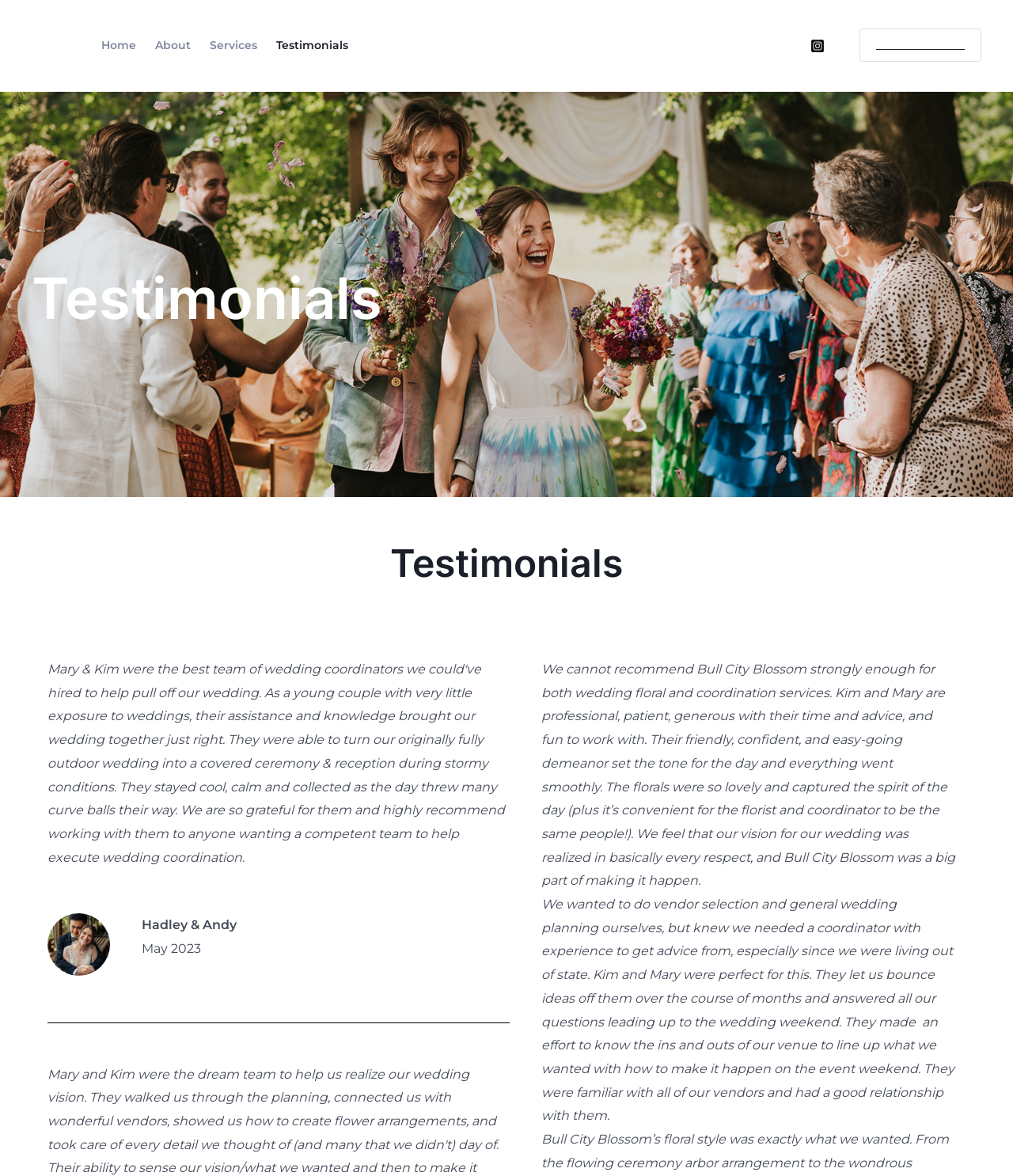Answer the question using only one word or a concise phrase: What is the name of the couple in the first testimonial?

Hadley & Andy